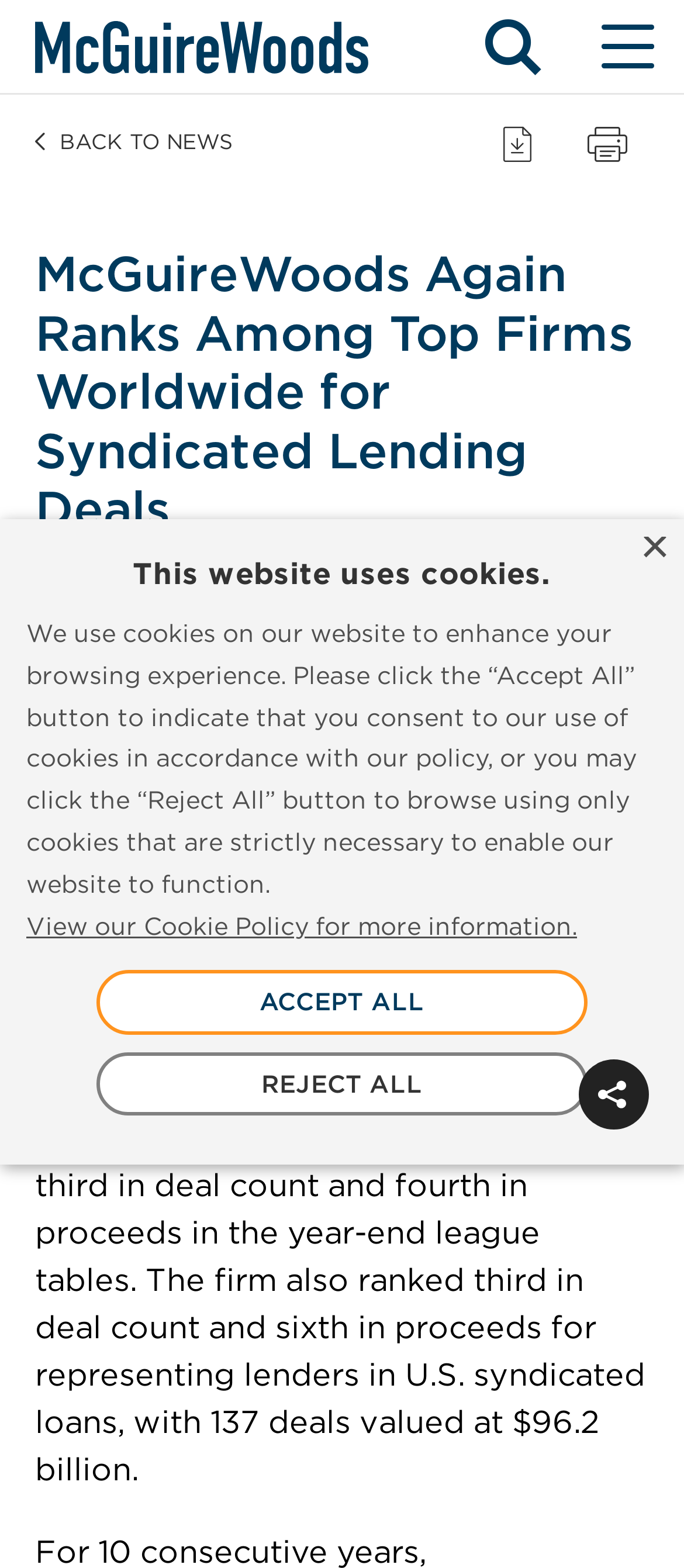Determine the bounding box coordinates for the area you should click to complete the following instruction: "Click the search button".

[0.667, 0.0, 0.833, 0.06]